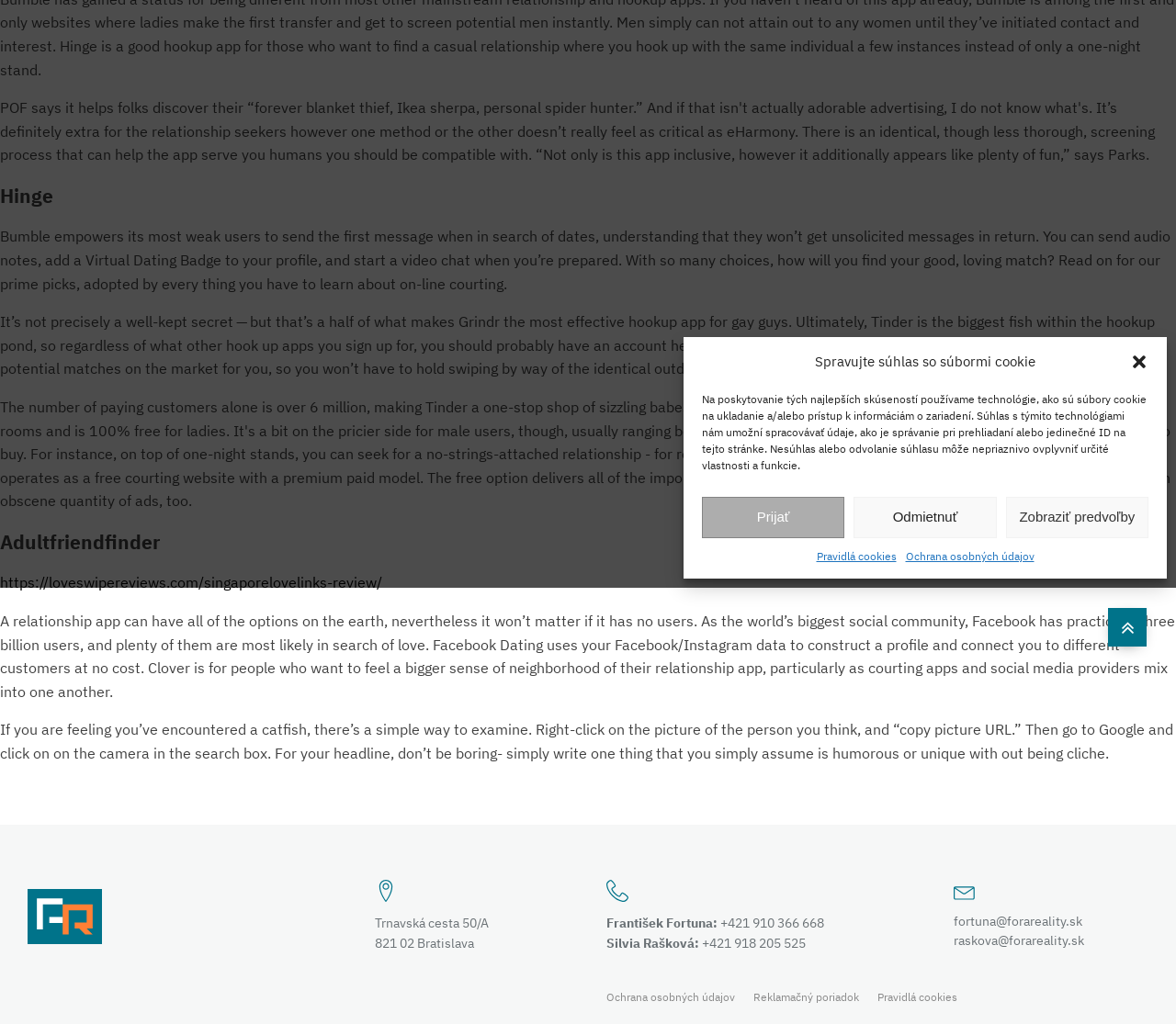Locate the bounding box of the UI element described by: "Subscribe To Gwinnett Morning Spark" in the given webpage screenshot.

None